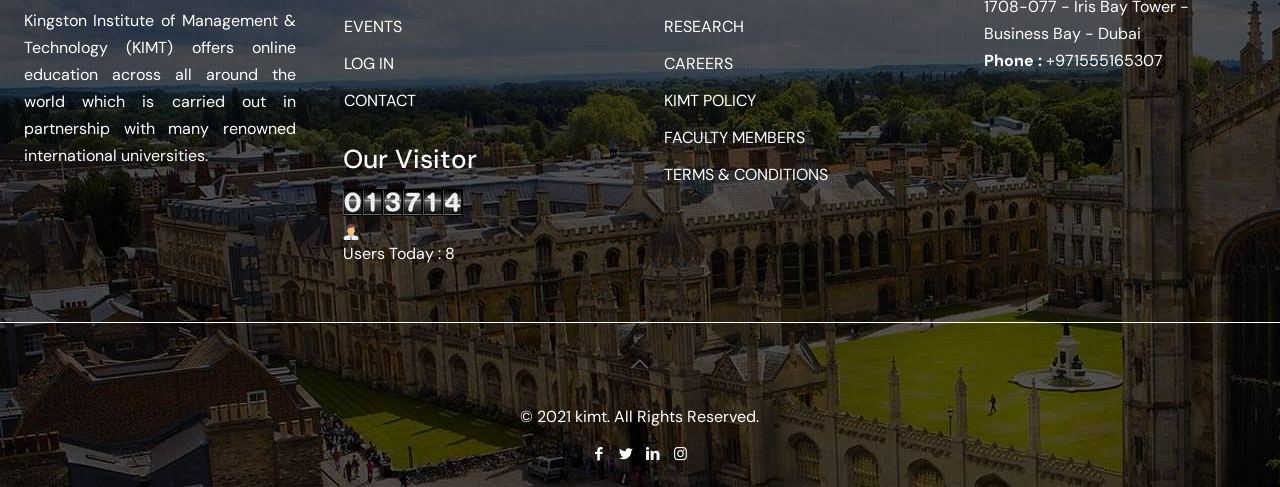Find the bounding box coordinates for the HTML element specified by: "GRILLS & GRILL ACCESSORIES".

None